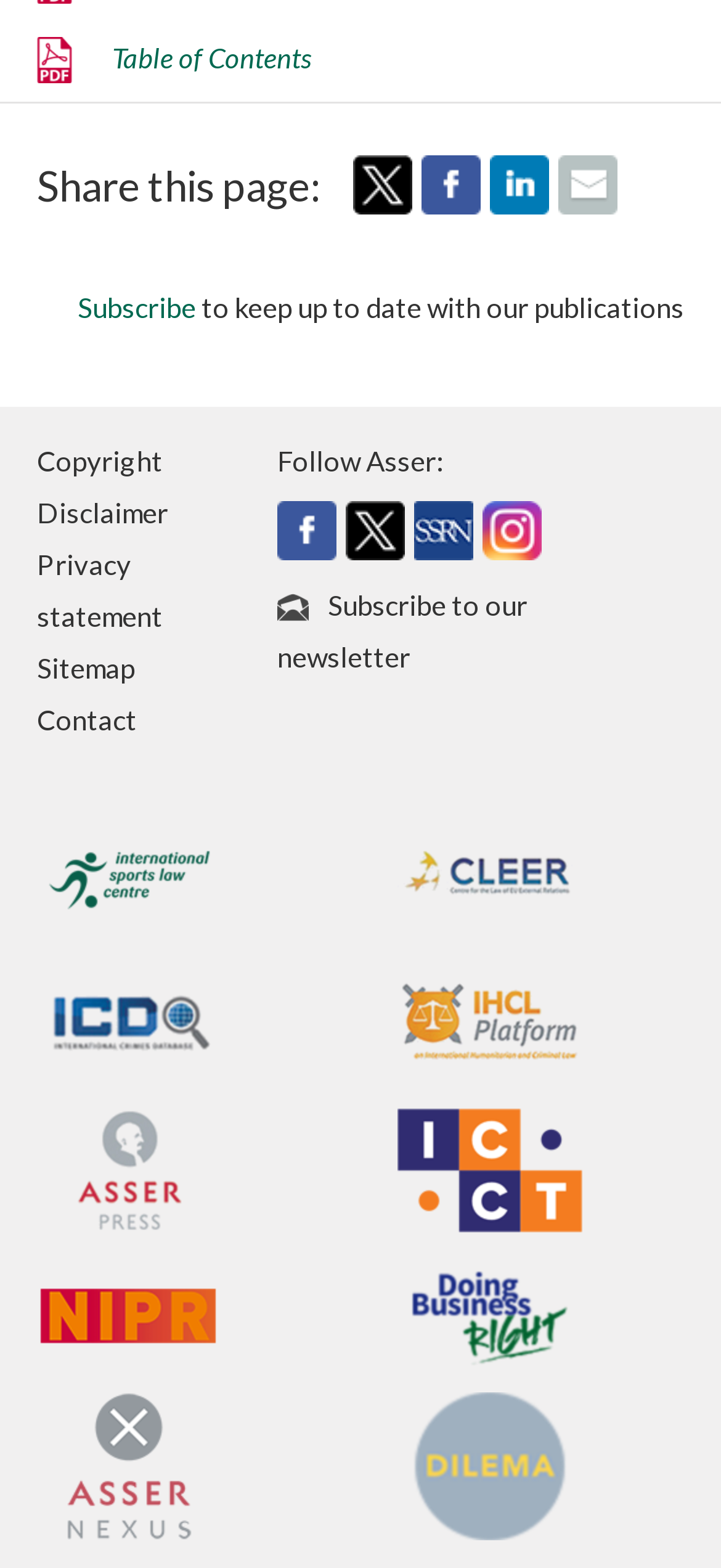Determine the bounding box coordinates for the area that needs to be clicked to fulfill this task: "Follow Asser on Facebook". The coordinates must be given as four float numbers between 0 and 1, i.e., [left, top, right, bottom].

[0.385, 0.326, 0.467, 0.347]